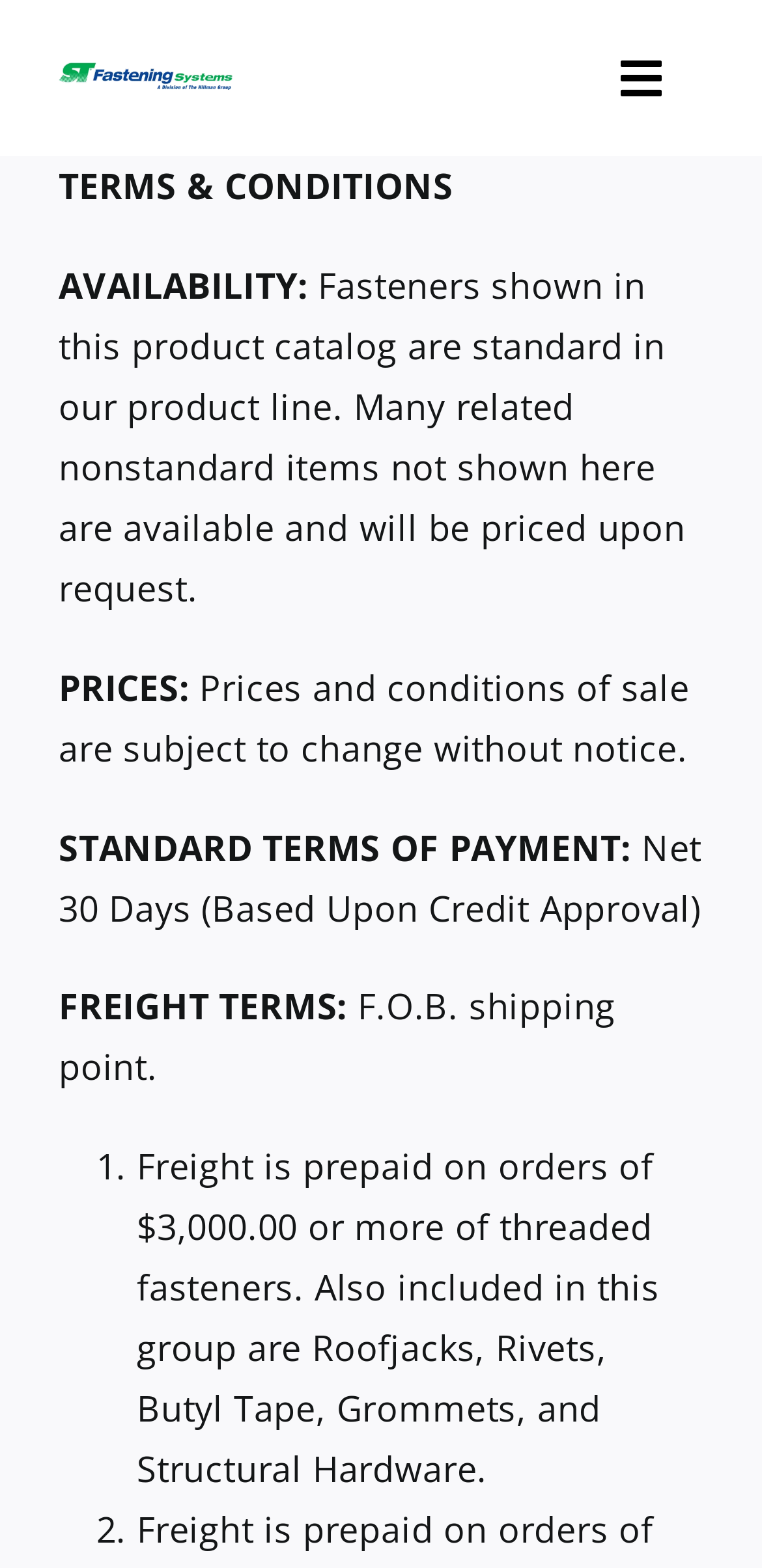Use a single word or phrase to answer the question: What type of products are shown in this catalog?

Fasteners